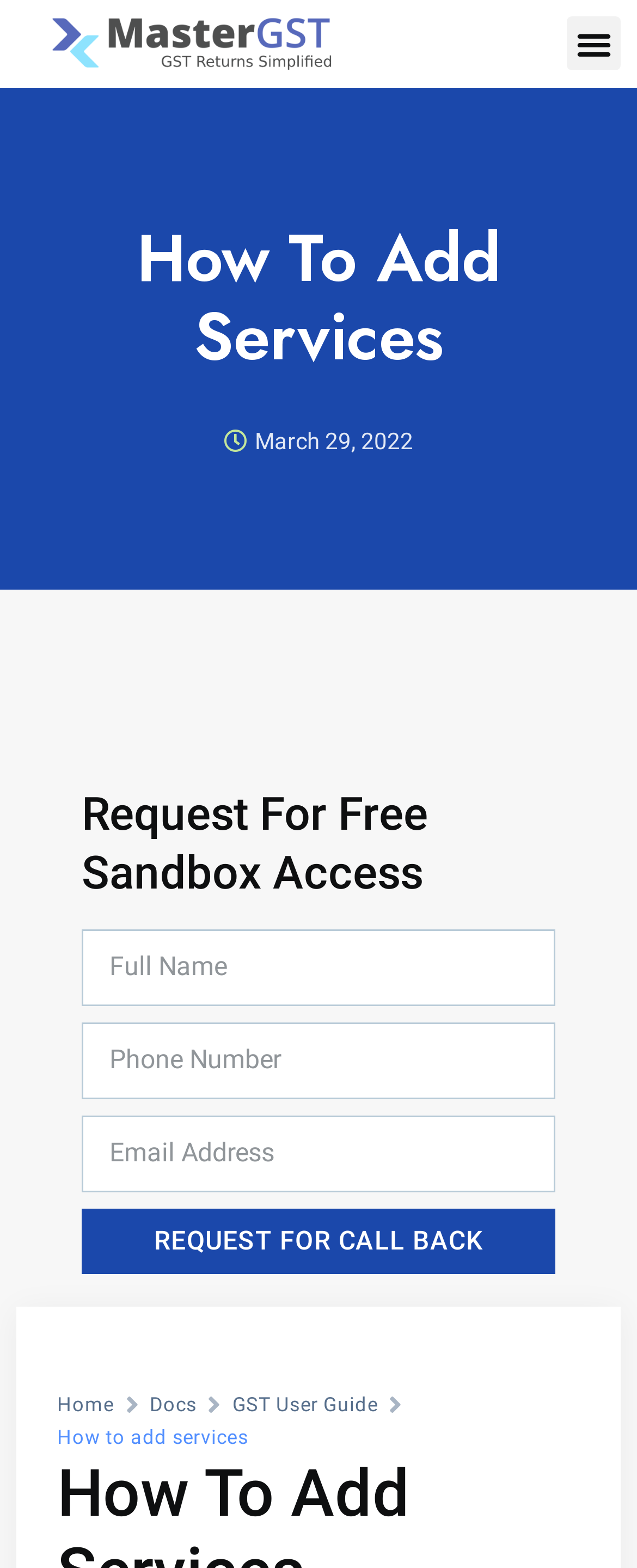Locate the bounding box coordinates of the area you need to click to fulfill this instruction: 'Click the link to GST user guide'. The coordinates must be in the form of four float numbers ranging from 0 to 1: [left, top, right, bottom].

[0.365, 0.885, 0.593, 0.906]